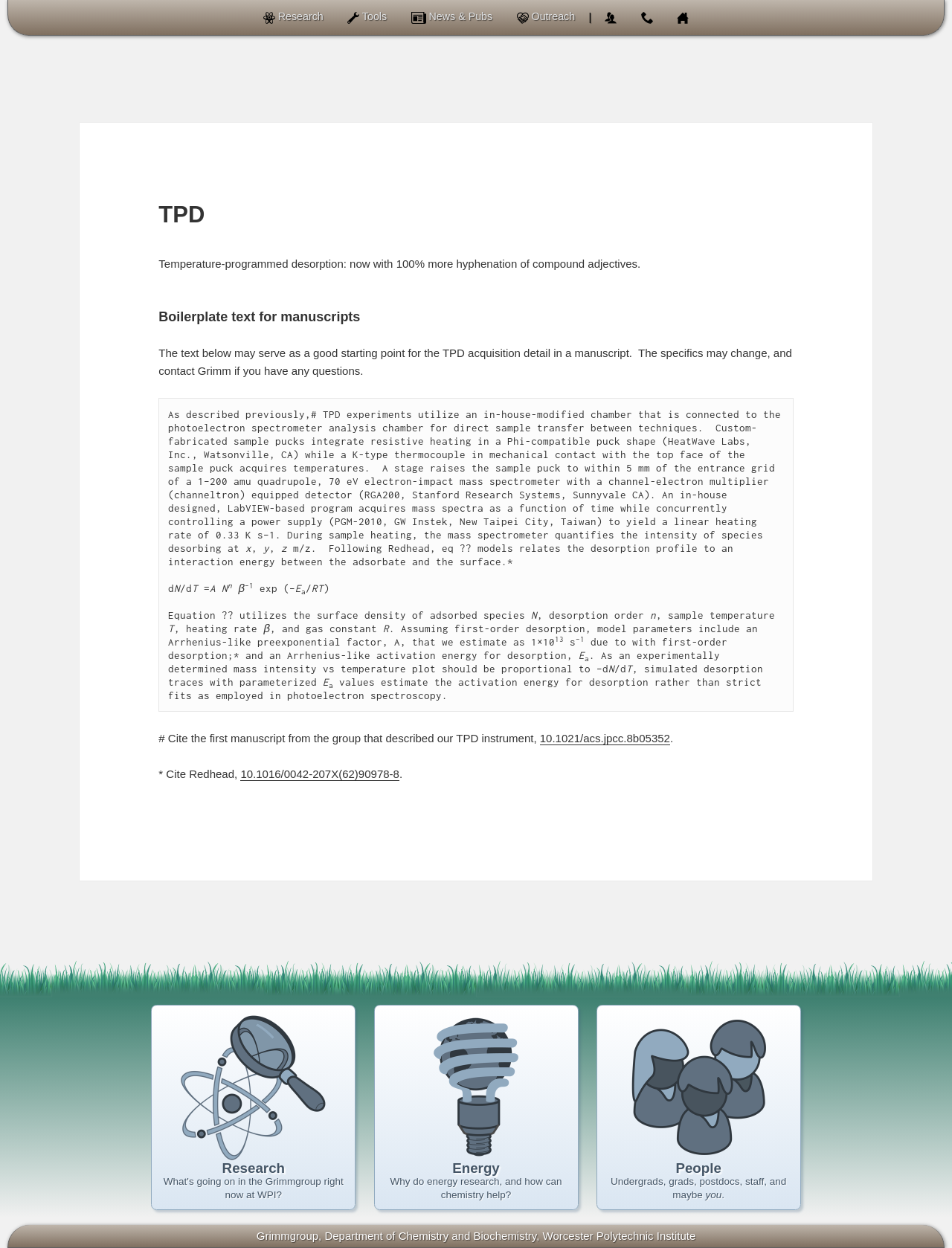Please locate the bounding box coordinates of the element's region that needs to be clicked to follow the instruction: "Follow the '10.1021/acs.jpcc.8b05352' link". The bounding box coordinates should be provided as four float numbers between 0 and 1, i.e., [left, top, right, bottom].

[0.567, 0.587, 0.704, 0.597]